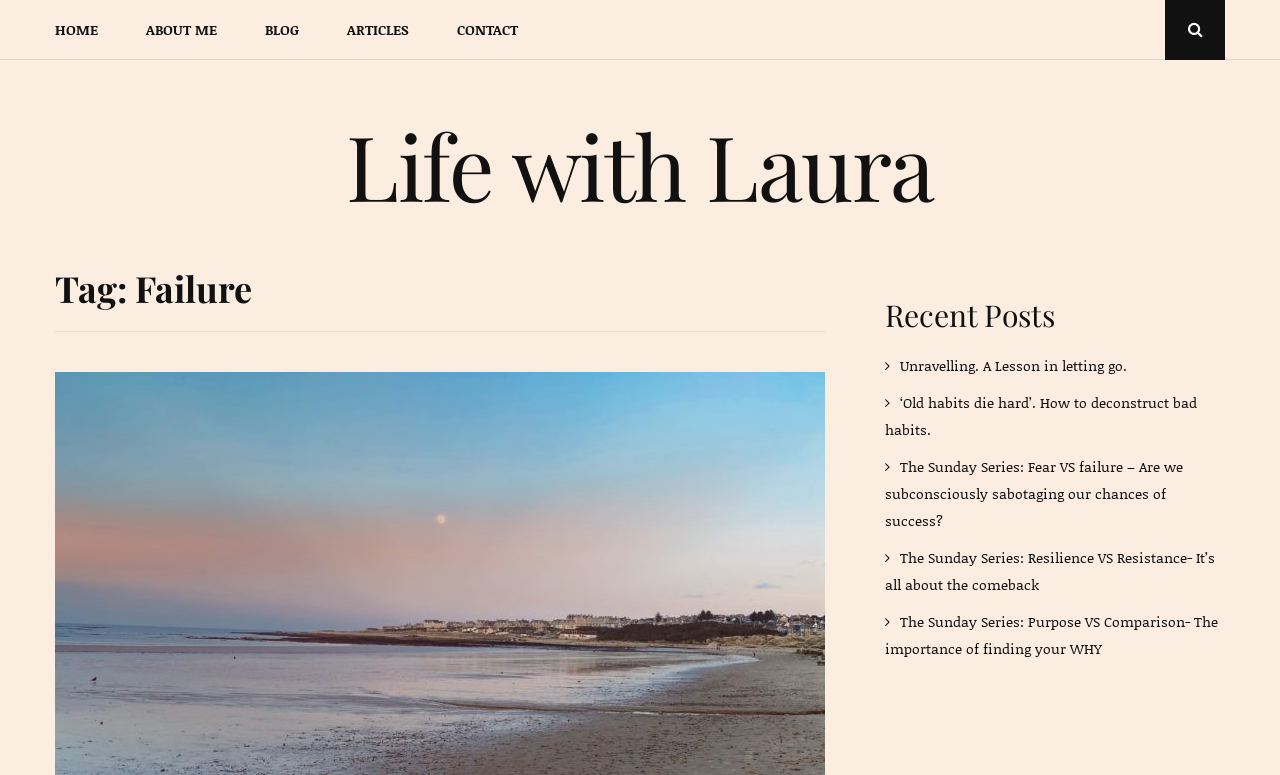Pinpoint the bounding box coordinates of the clickable area necessary to execute the following instruction: "read about the author". The coordinates should be given as four float numbers between 0 and 1, namely [left, top, right, bottom].

[0.095, 0.0, 0.188, 0.078]